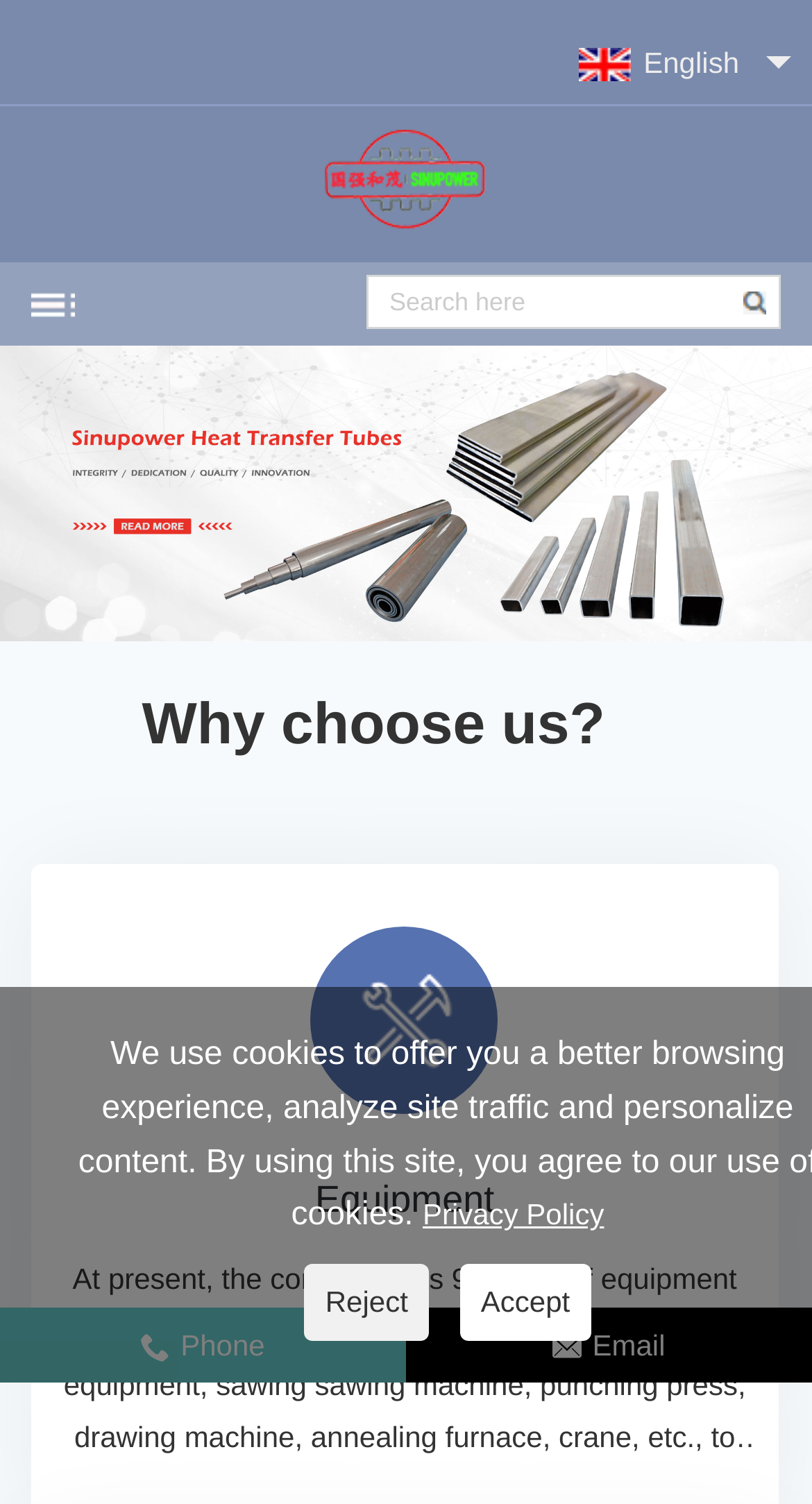Using the description: "Add to Cart", determine the UI element's bounding box coordinates. Ensure the coordinates are in the format of four float numbers between 0 and 1, i.e., [left, top, right, bottom].

None